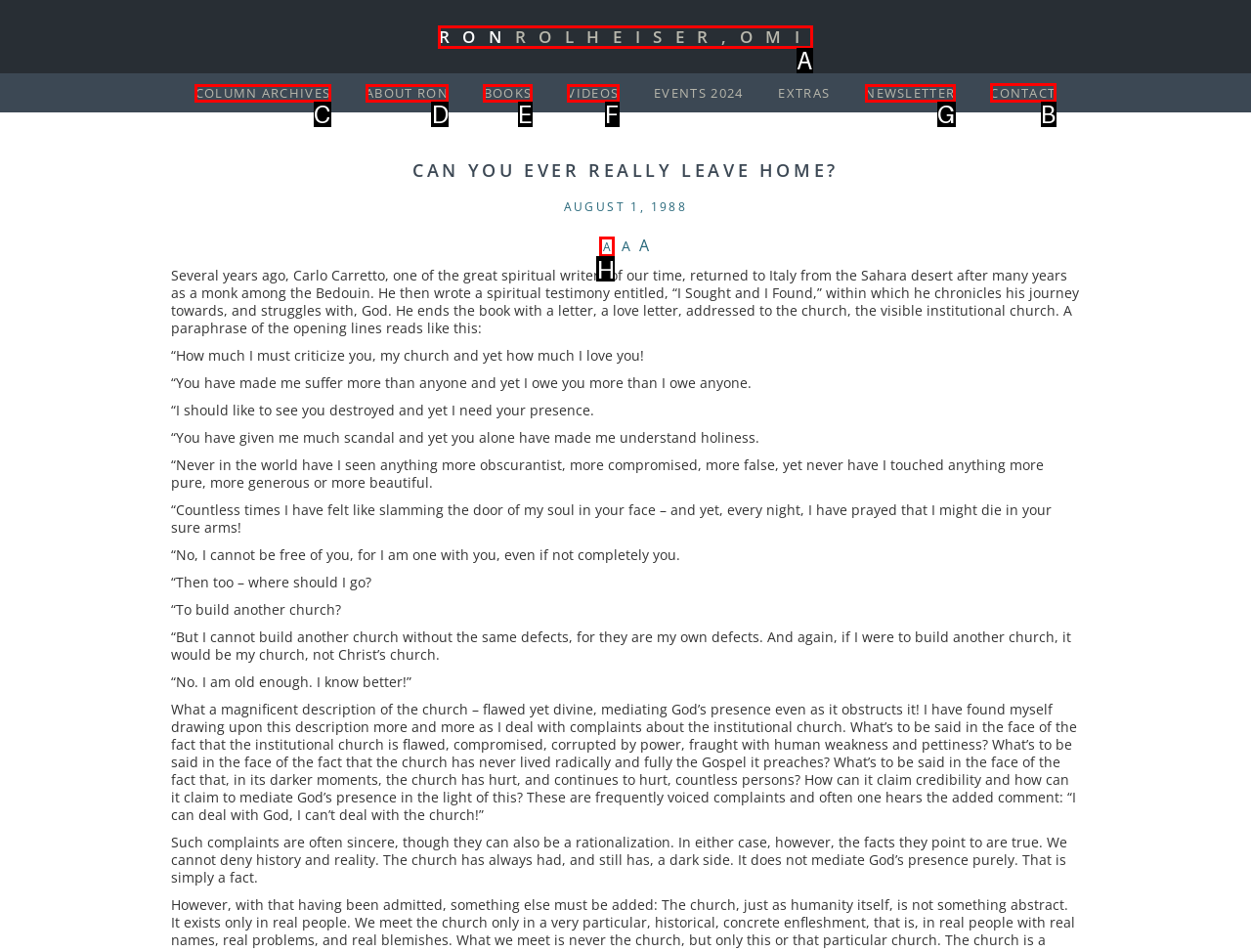Determine the appropriate lettered choice for the task: Click on 'CONTACT'. Reply with the correct letter.

B